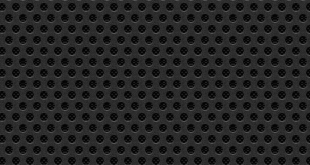What is the shape of the patterns on the background?
Could you please answer the question thoroughly and with as much detail as possible?

The caption describes the background as having a 'pattern of evenly spaced circular shapes', which implies that the shapes are circular in nature.